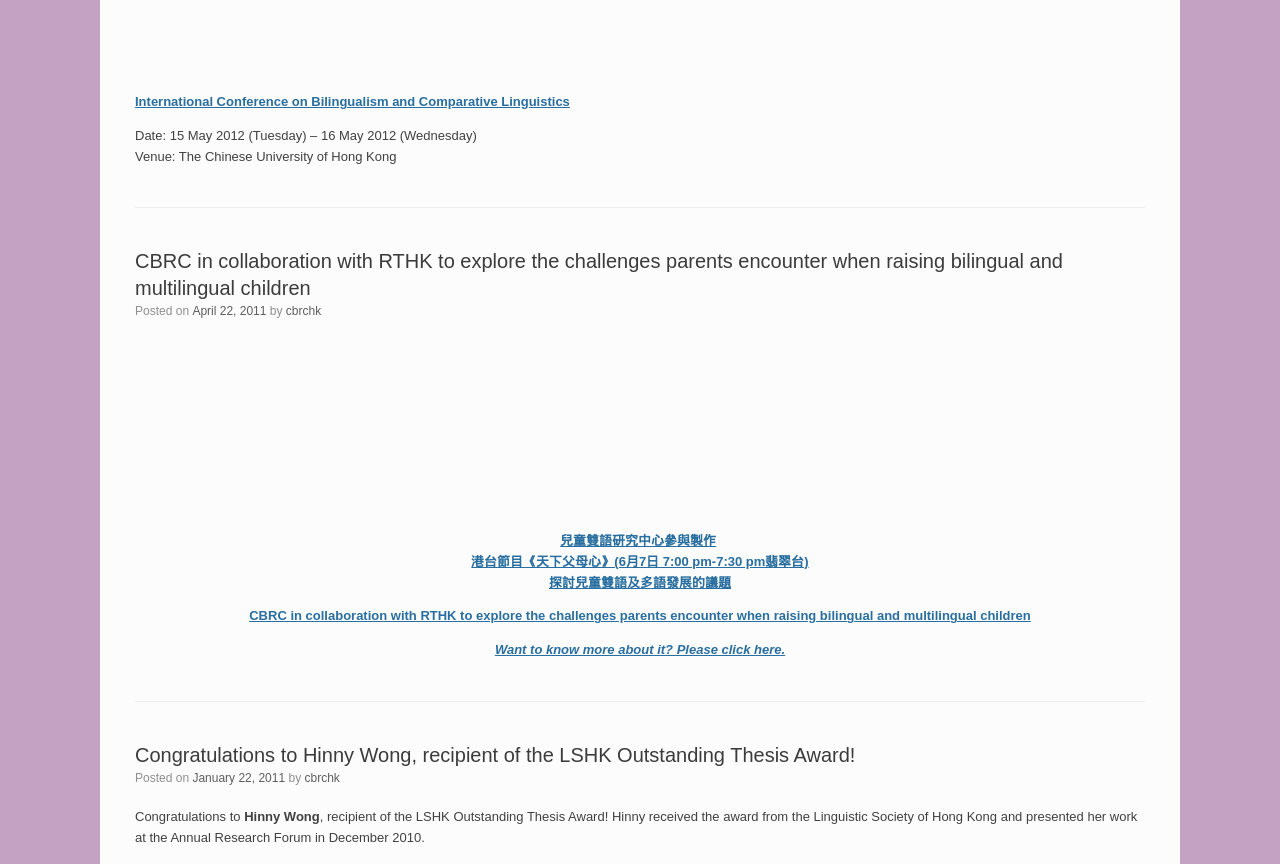Determine the bounding box coordinates of the clickable element to complete this instruction: "Click on the 'Product' link". Provide the coordinates in the format of four float numbers between 0 and 1, [left, top, right, bottom].

None